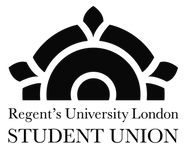Give a thorough caption of the image, focusing on all visible elements.

The image features the logo of the Regent's University London Student Union. The design incorporates a stylized emblem, characterized by arches and circular elements, symbolizing inclusivity and community. Below the emblem, the text "Regent's University London" is displayed prominently, alongside the words "STUDENT UNION," emphasizing the organization’s commitment to representing and supporting the student body at the university. This logo visually conveys the identity and mission of the Student Union as a vital part of the university experience.